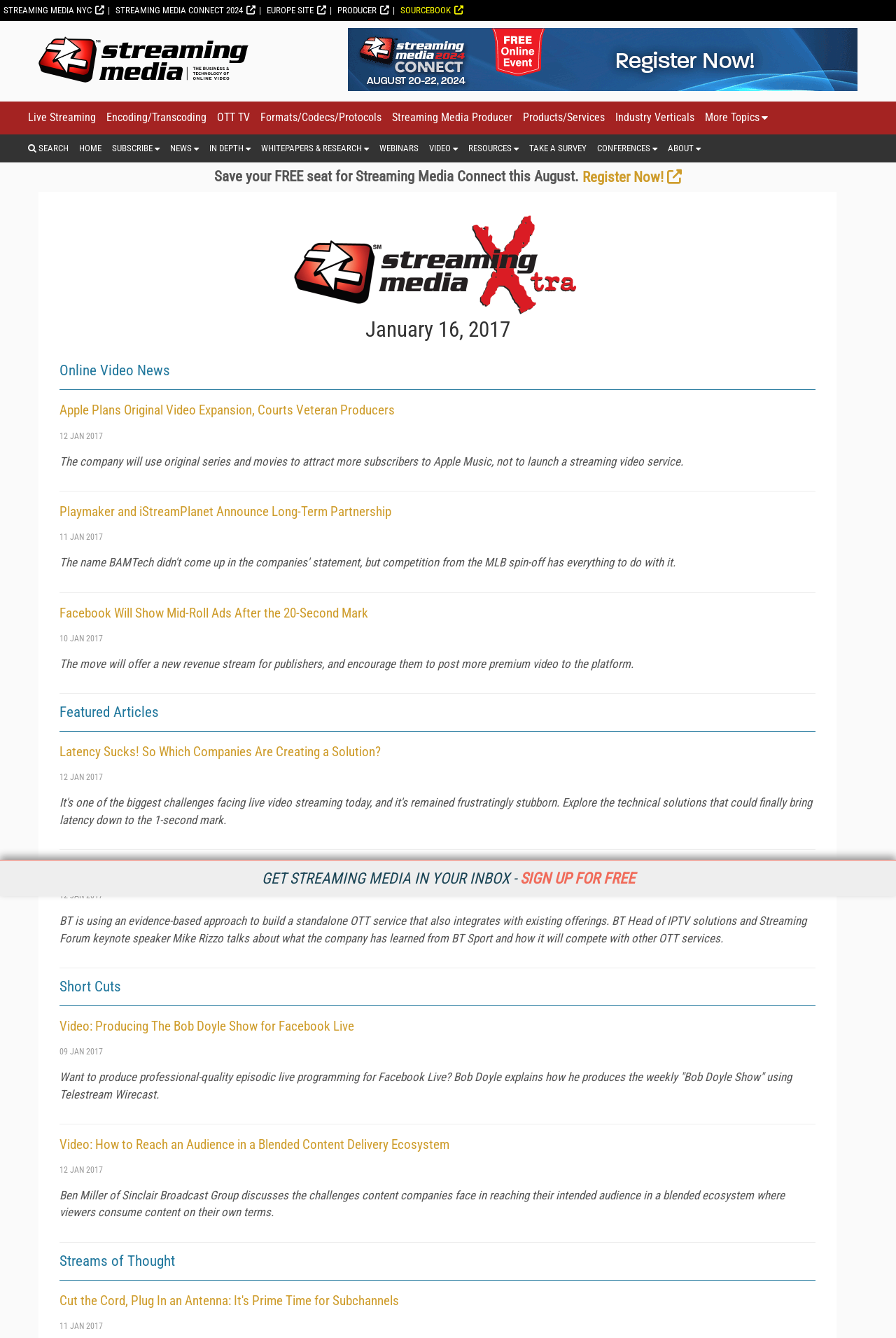What is the purpose of the link 'GET STREAMING MEDIA IN YOUR INBOX - SIGN UP FOR FREE'?
Based on the image, give a concise answer in the form of a single word or short phrase.

To sign up for the newsletter